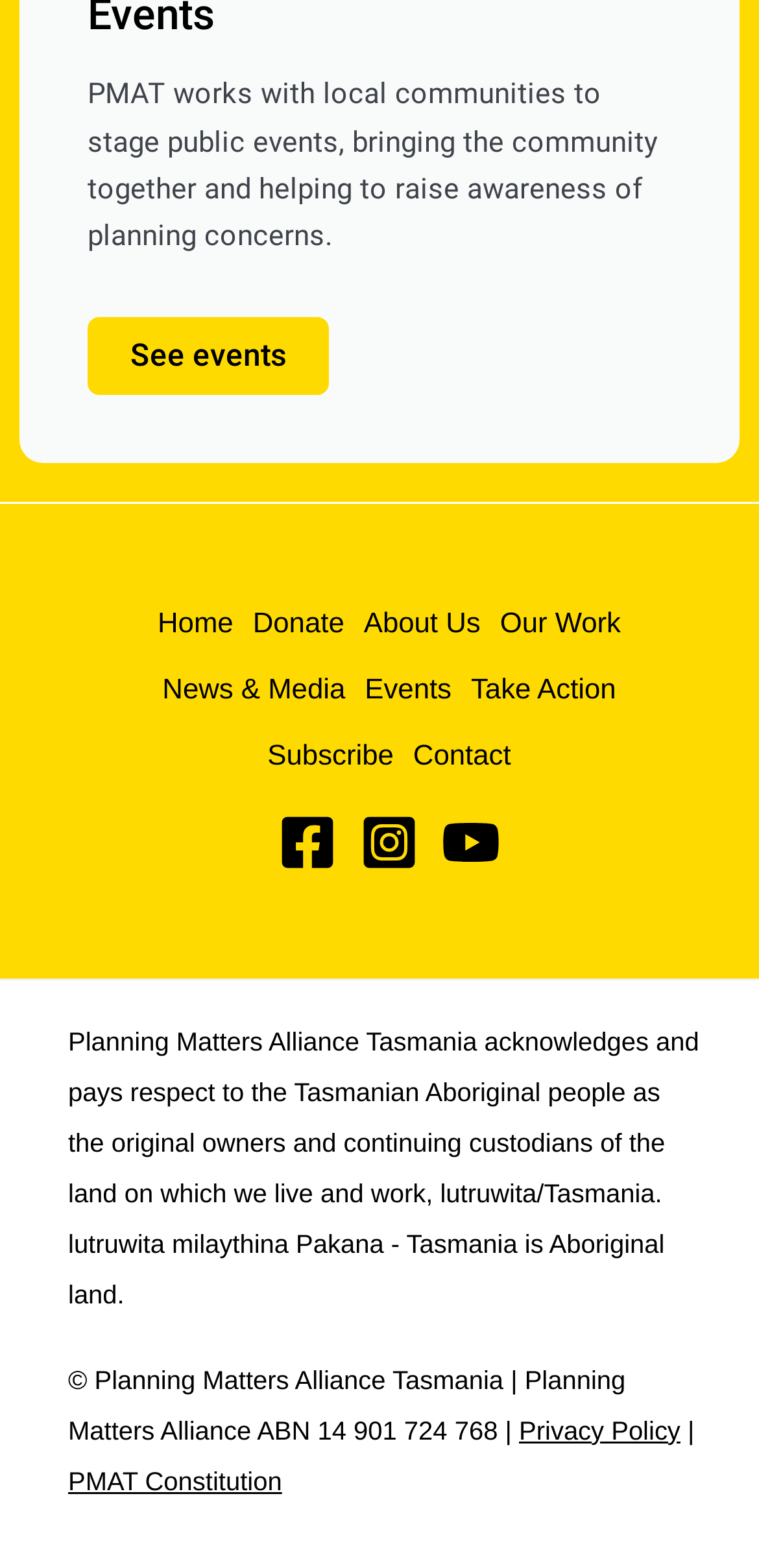Please identify the bounding box coordinates of the element's region that I should click in order to complete the following instruction: "Visit Facebook". The bounding box coordinates consist of four float numbers between 0 and 1, i.e., [left, top, right, bottom].

[0.367, 0.518, 0.444, 0.556]